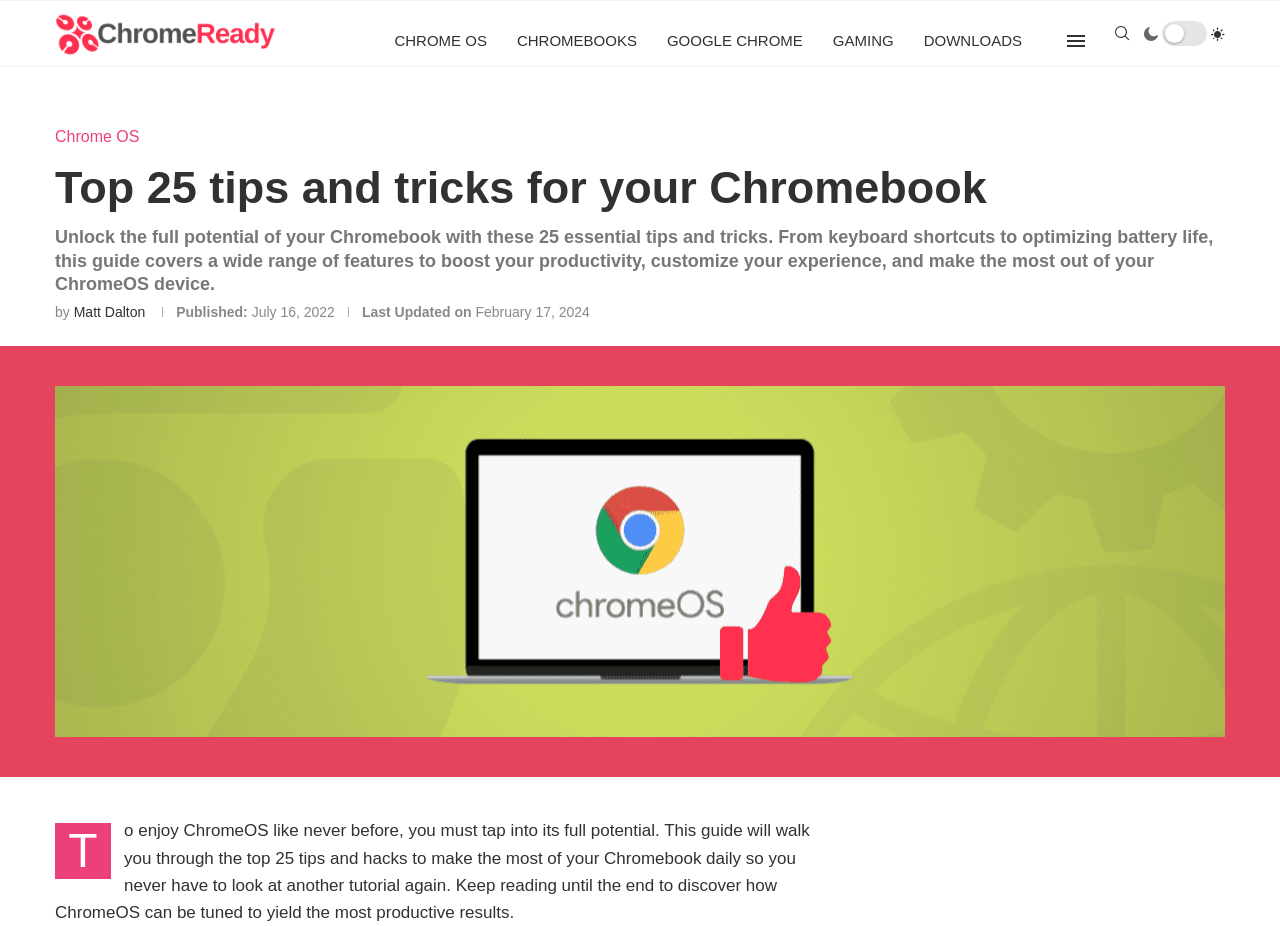What is the main topic of the article?
Identify the answer in the screenshot and reply with a single word or phrase.

Chromebook tips and tricks